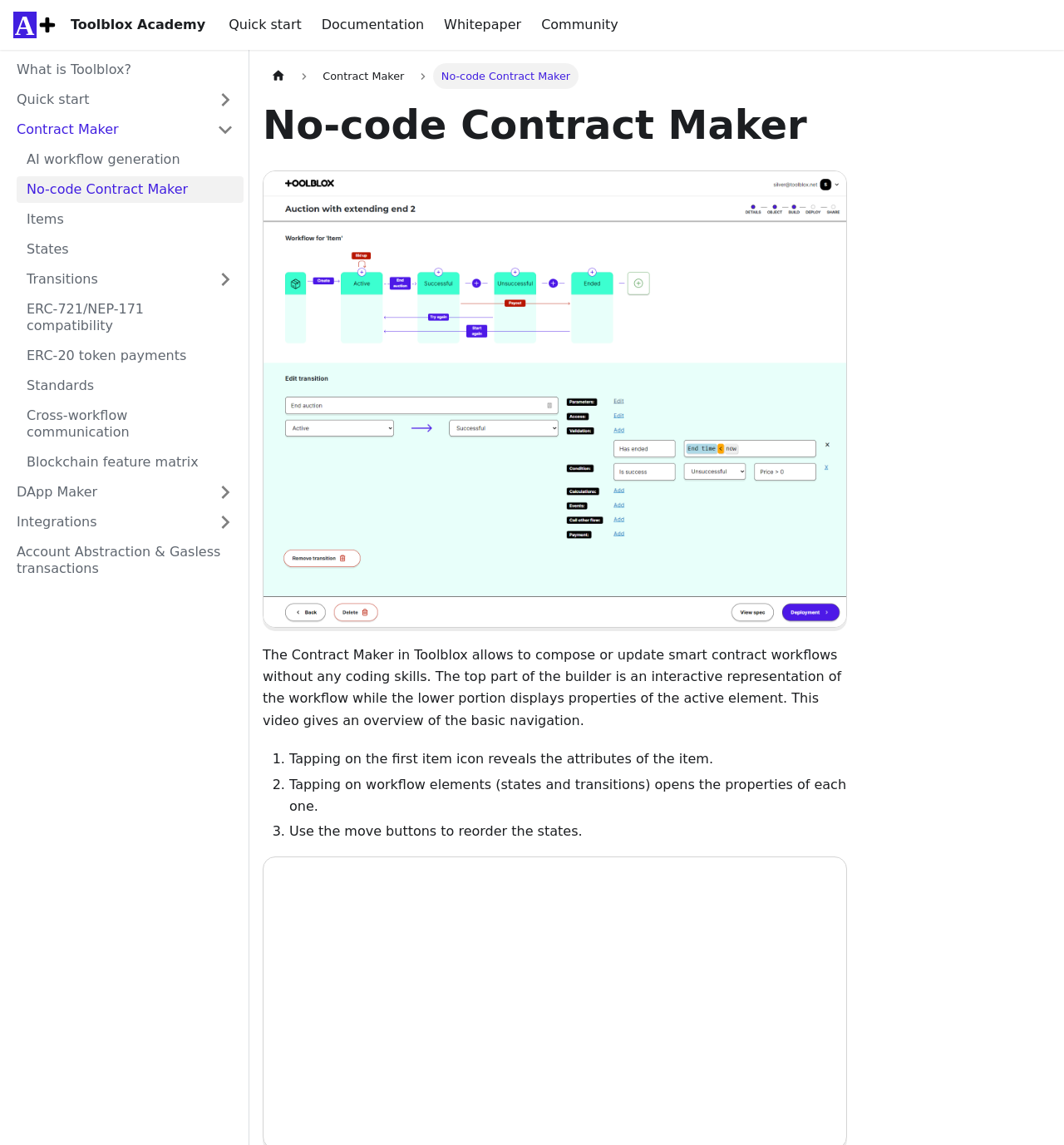Given the following UI element description: "Quick start", find the bounding box coordinates in the webpage screenshot.

[0.206, 0.009, 0.293, 0.034]